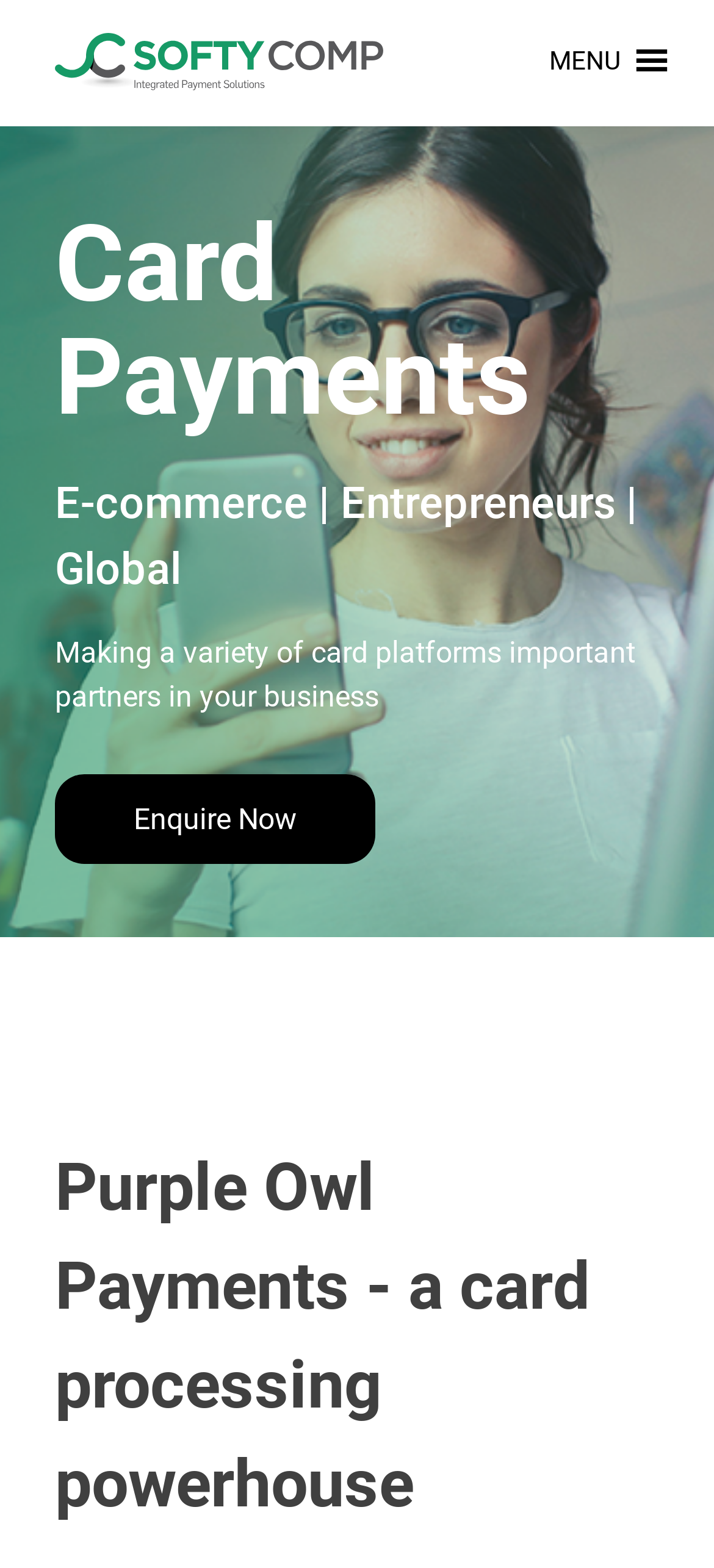Provide the bounding box coordinates of the HTML element this sentence describes: "Show More". The bounding box coordinates consist of four float numbers between 0 and 1, i.e., [left, top, right, bottom].

None